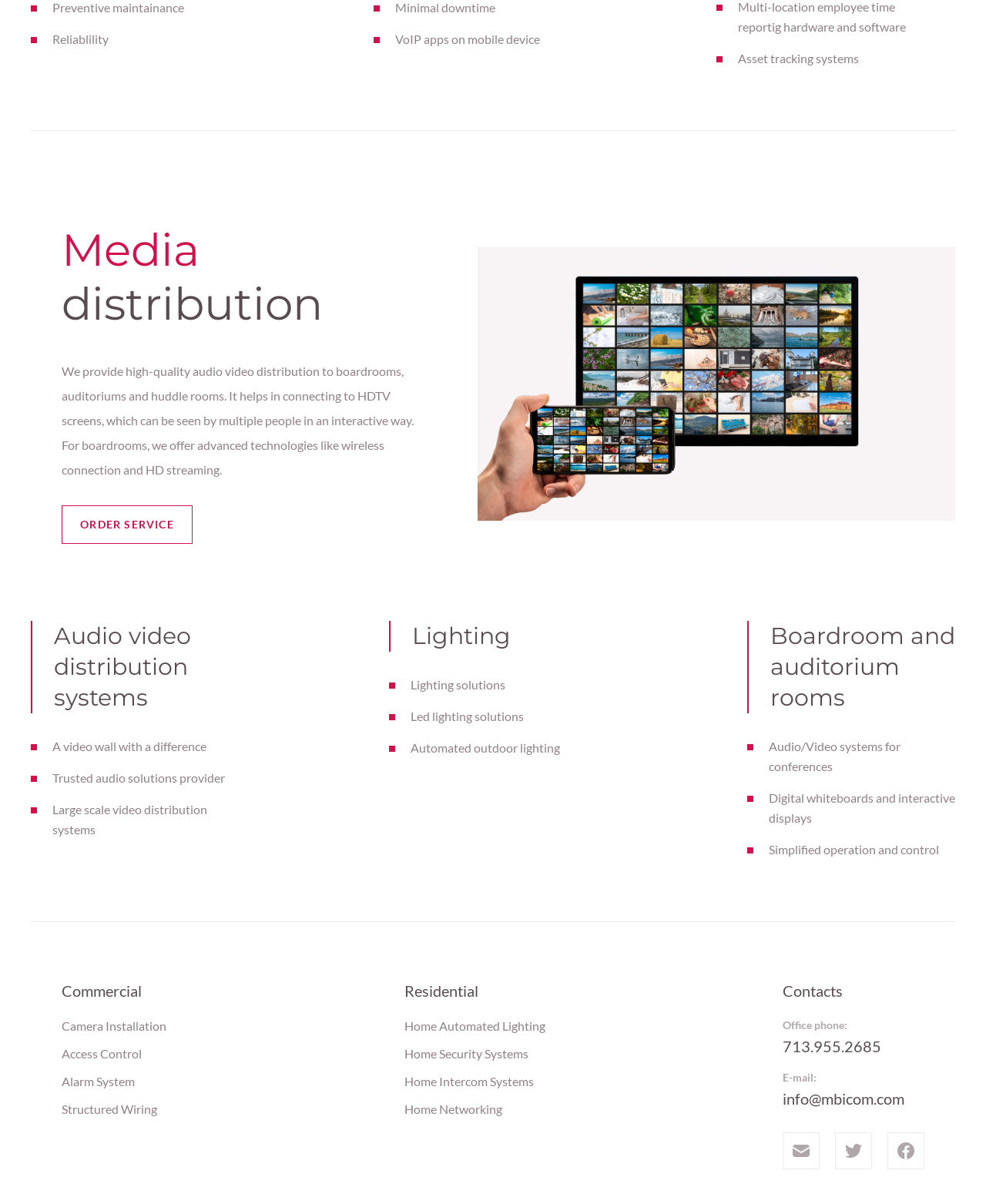Please identify the bounding box coordinates of the element's region that I should click in order to complete the following instruction: "Click on درباره نشریه". The bounding box coordinates consist of four float numbers between 0 and 1, i.e., [left, top, right, bottom].

None